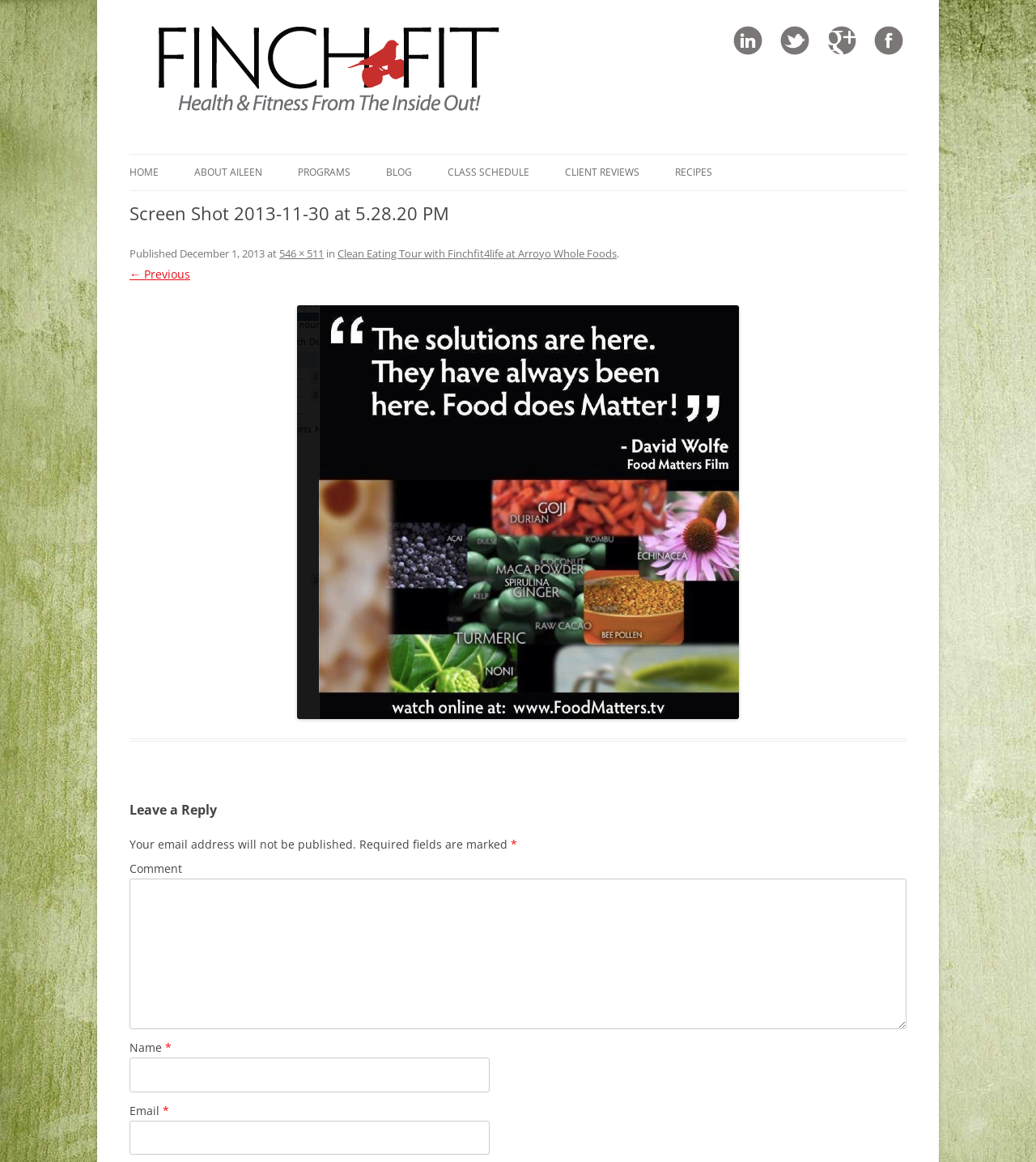Based on the element description, predict the bounding box coordinates (top-left x, top-left y, bottom-right x, bottom-right y) for the UI element in the screenshot: parent_node: Email * aria-describedby="email-notes" name="email"

[0.125, 0.964, 0.472, 0.994]